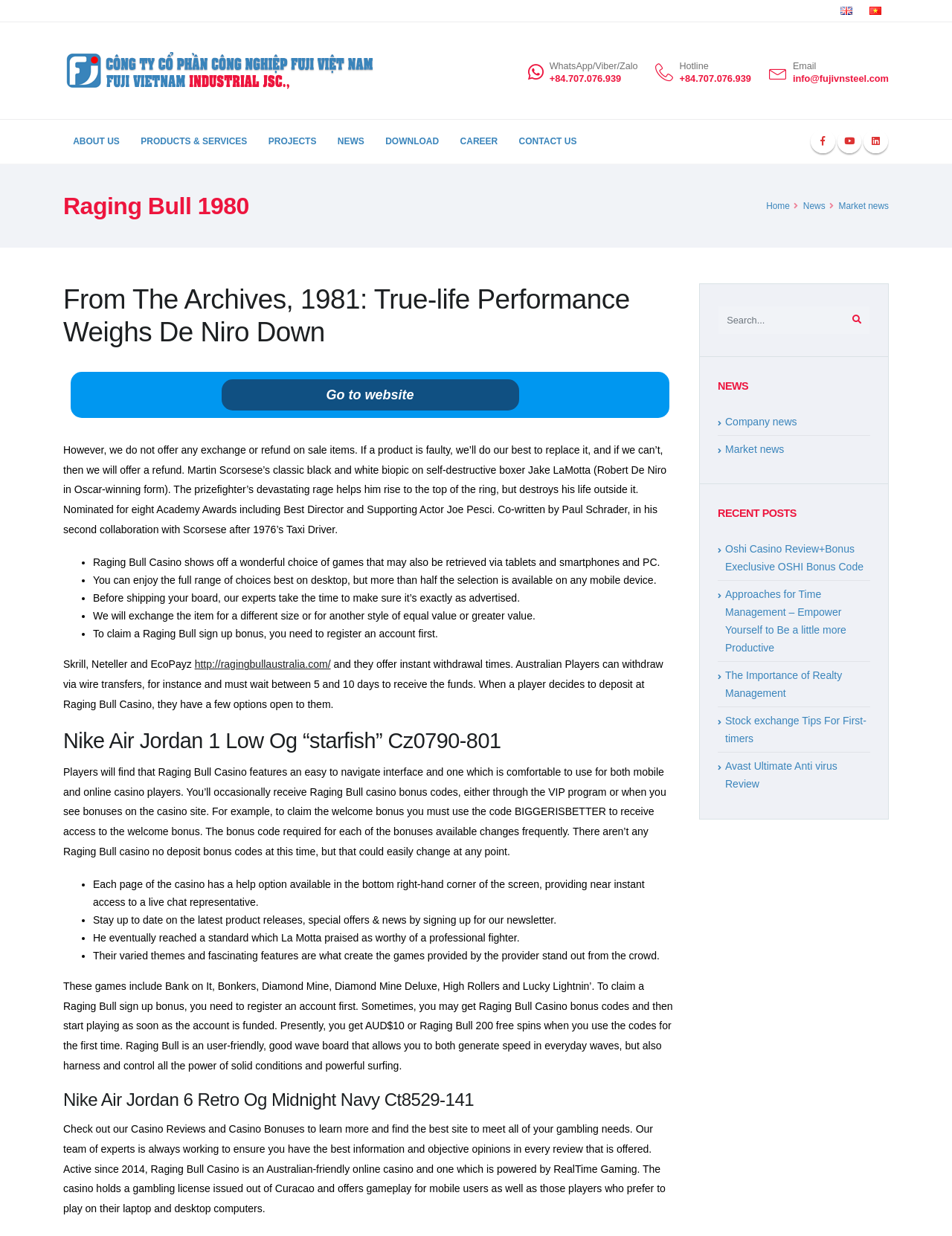What are the payment options mentioned?
Respond with a short answer, either a single word or a phrase, based on the image.

Skrill, Neteller, EcoPayz